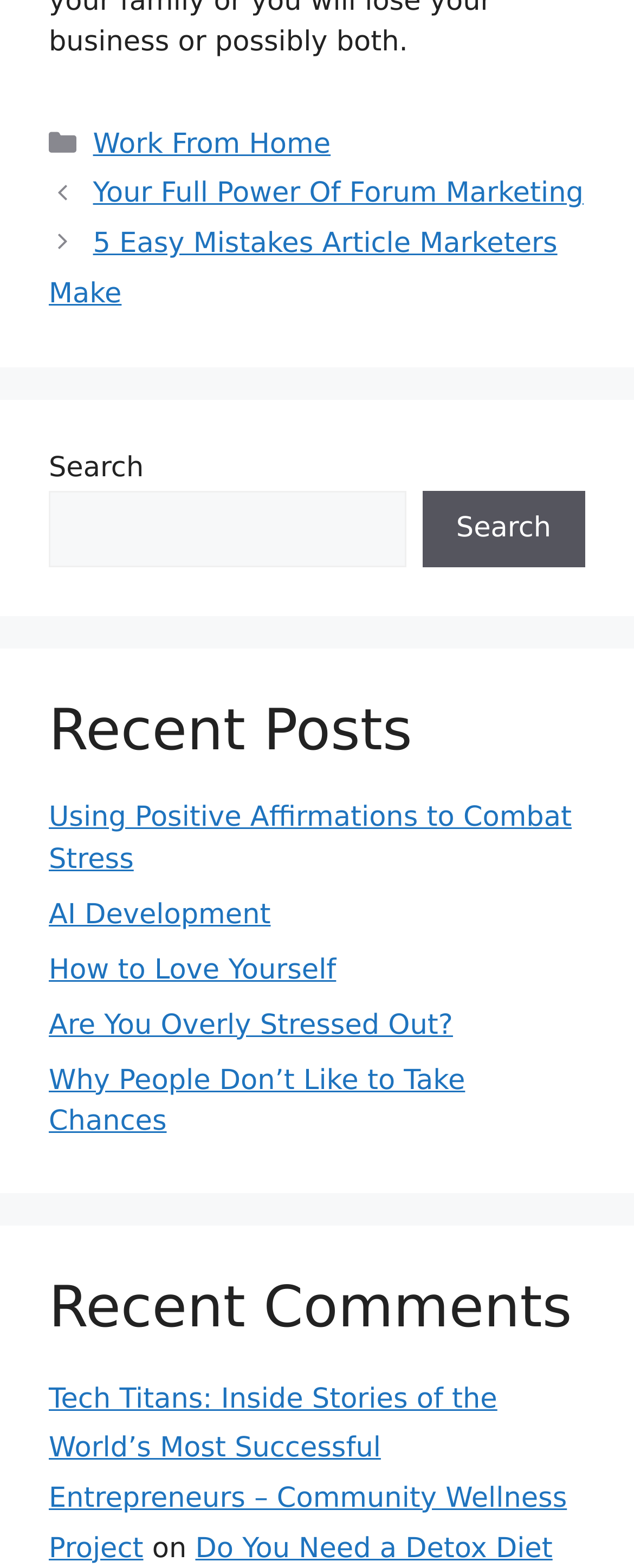Locate the bounding box coordinates of the clickable part needed for the task: "Check recent comment 'Tech Titans: Inside Stories of the World’s Most Successful Entrepreneurs – Community Wellness Project'".

[0.077, 0.882, 0.894, 0.998]